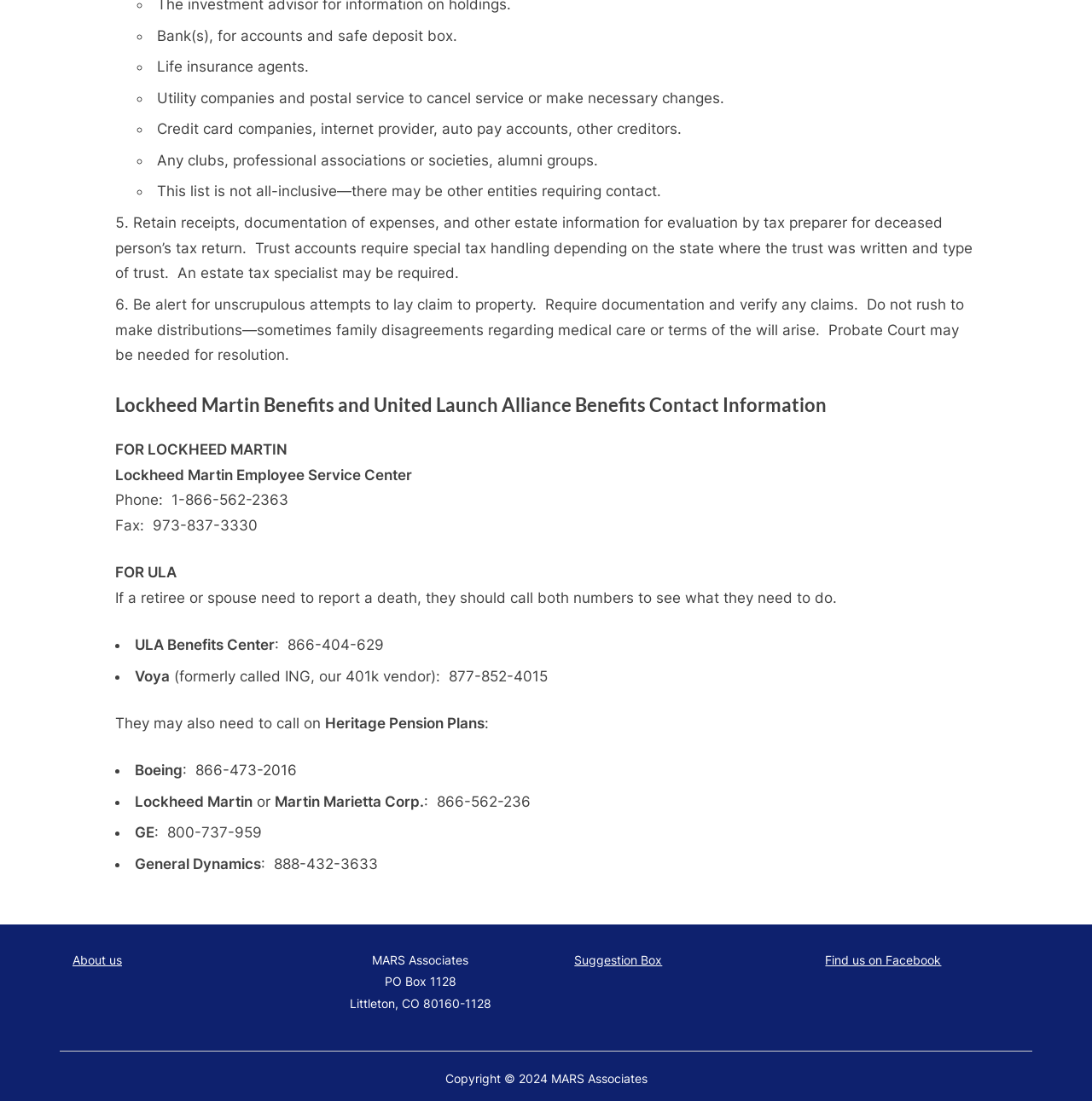What should be done to prevent unscrupulous attempts to lay claim to property?
Can you provide an in-depth and detailed response to the question?

To prevent unscrupulous attempts to lay claim to property, it is recommended to require documentation and verify any claims, as stated in the webpage, to avoid potential family disagreements regarding medical care or terms of the will.